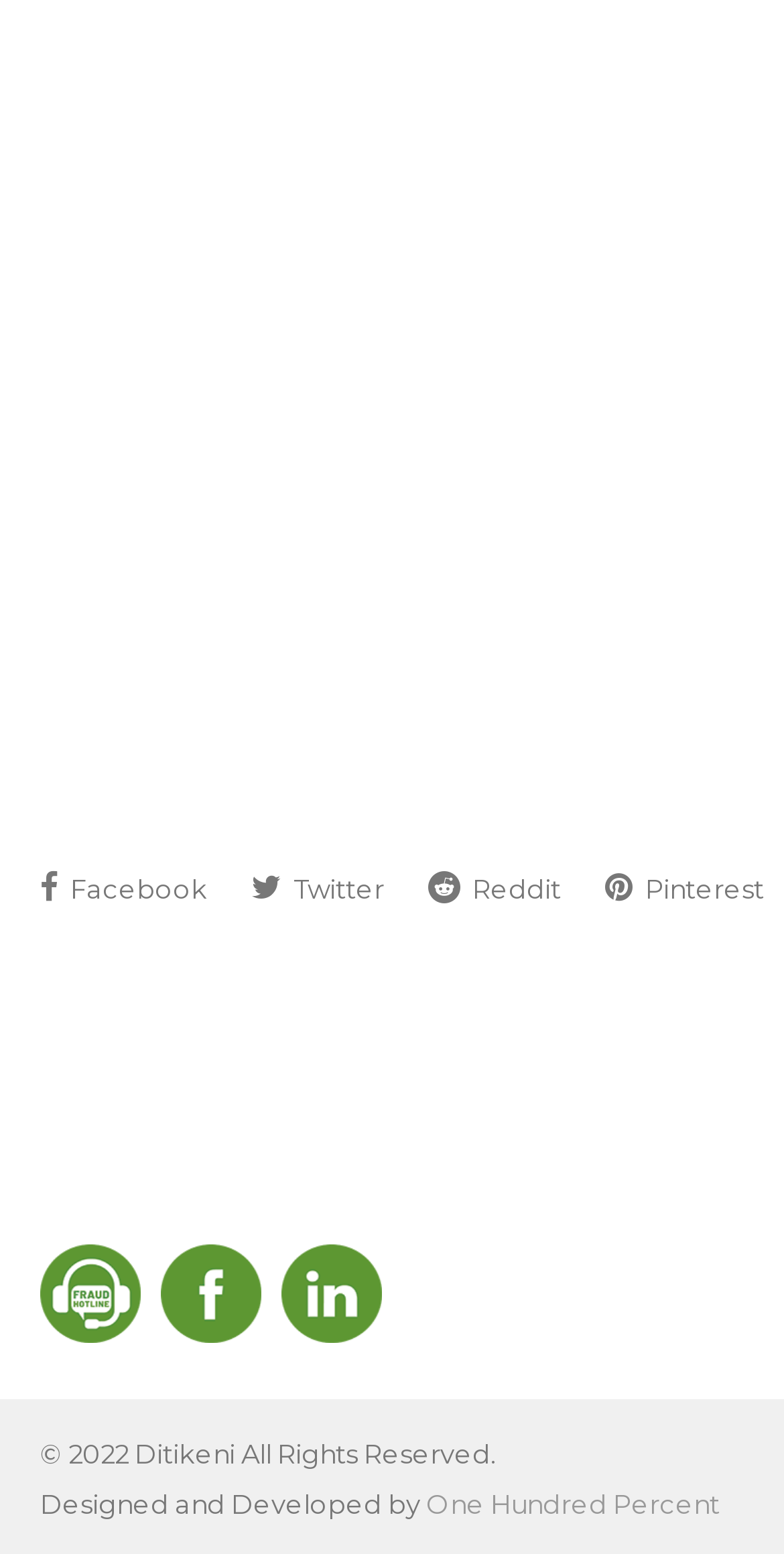Using the description: "alt="Fraud Hotline"", identify the bounding box of the corresponding UI element in the screenshot.

[0.051, 0.848, 0.179, 0.868]